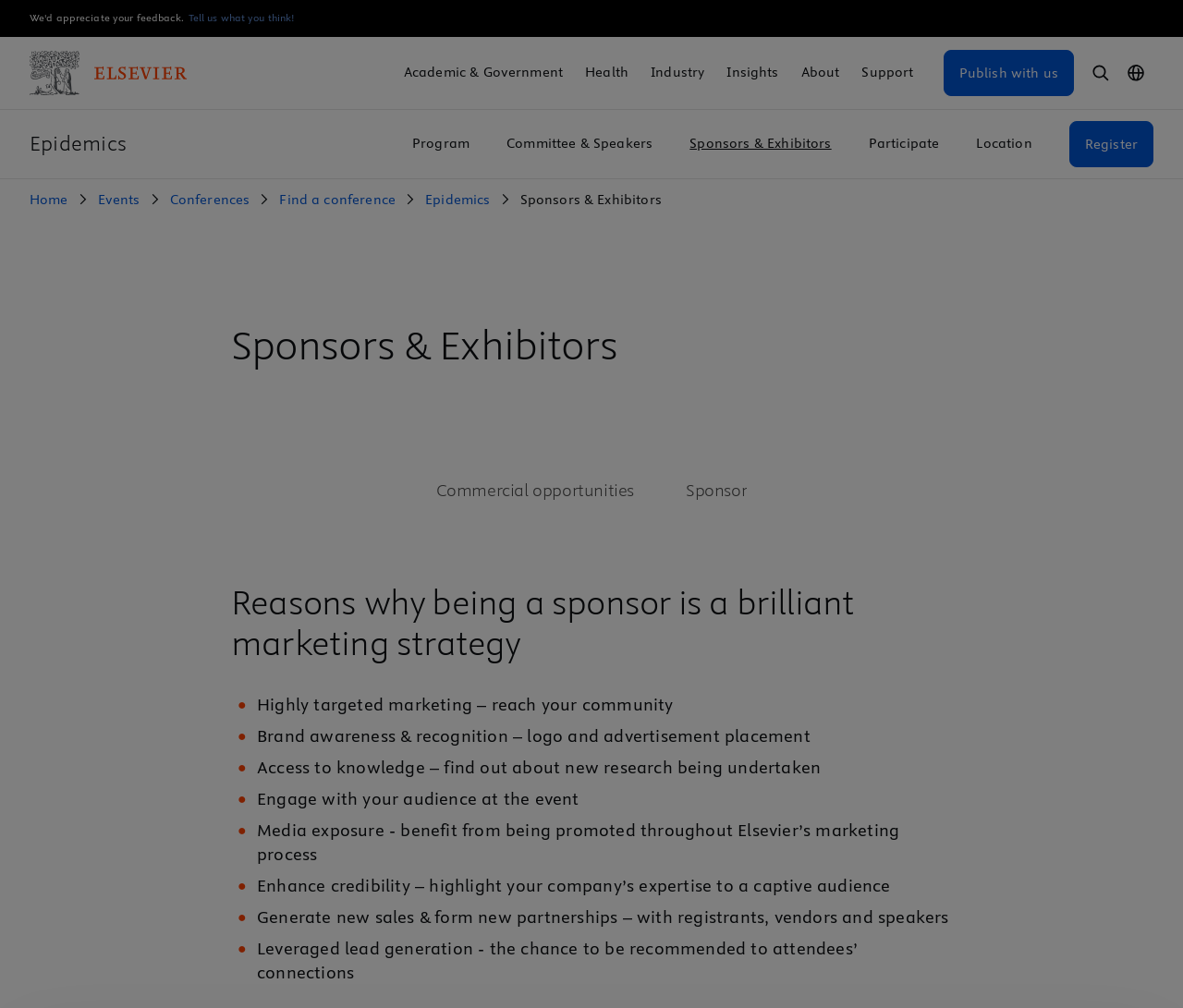Identify the coordinates of the bounding box for the element described below: "Committee & Speakers". Return the coordinates as four float numbers between 0 and 1: [left, top, right, bottom].

[0.428, 0.133, 0.552, 0.152]